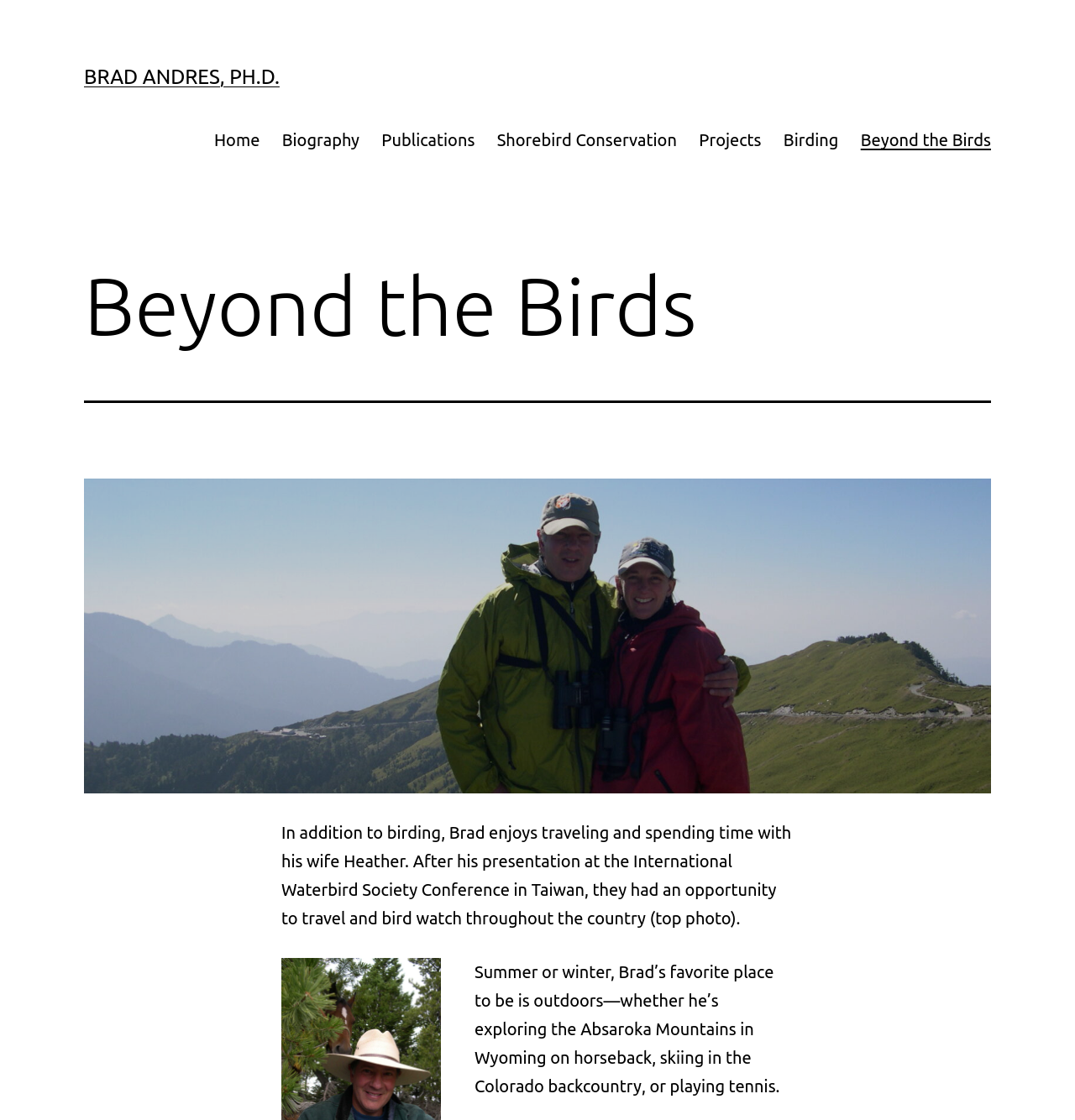Identify the text that serves as the heading for the webpage and generate it.

Beyond the Birds